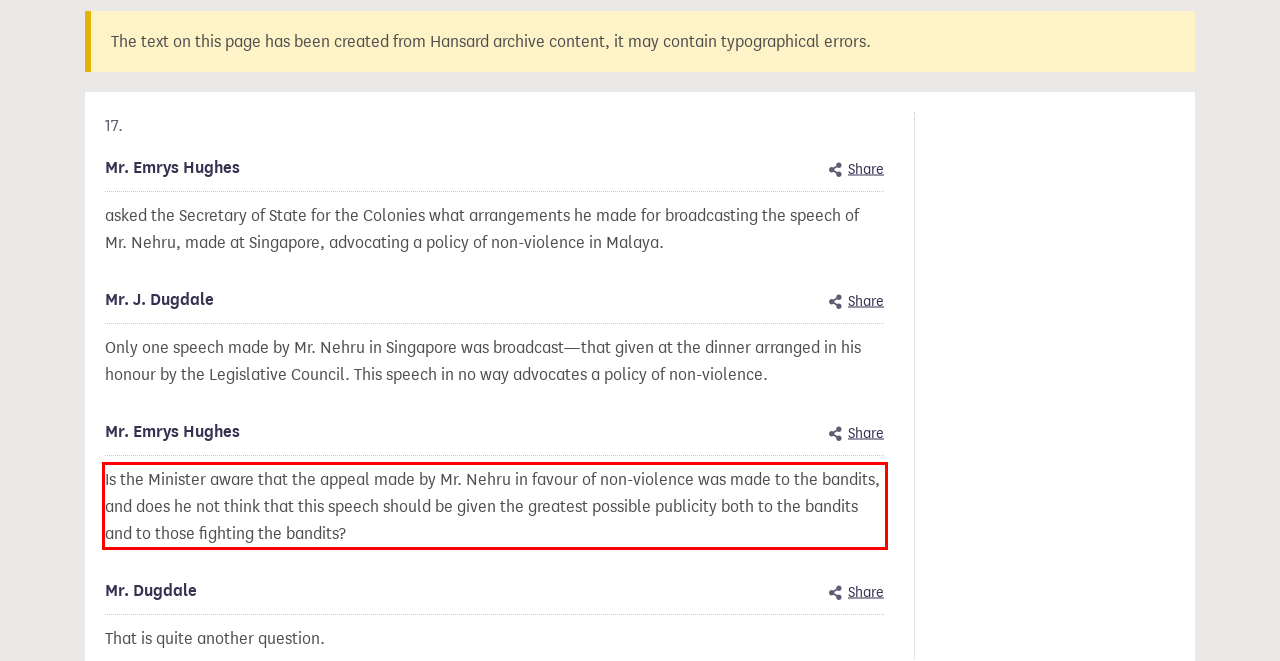Please perform OCR on the UI element surrounded by the red bounding box in the given webpage screenshot and extract its text content.

Is the Minister aware that the appeal made by Mr. Nehru in favour of non-violence was made to the bandits, and does he not think that this speech should be given the greatest possible publicity both to the bandits and to those fighting the bandits?